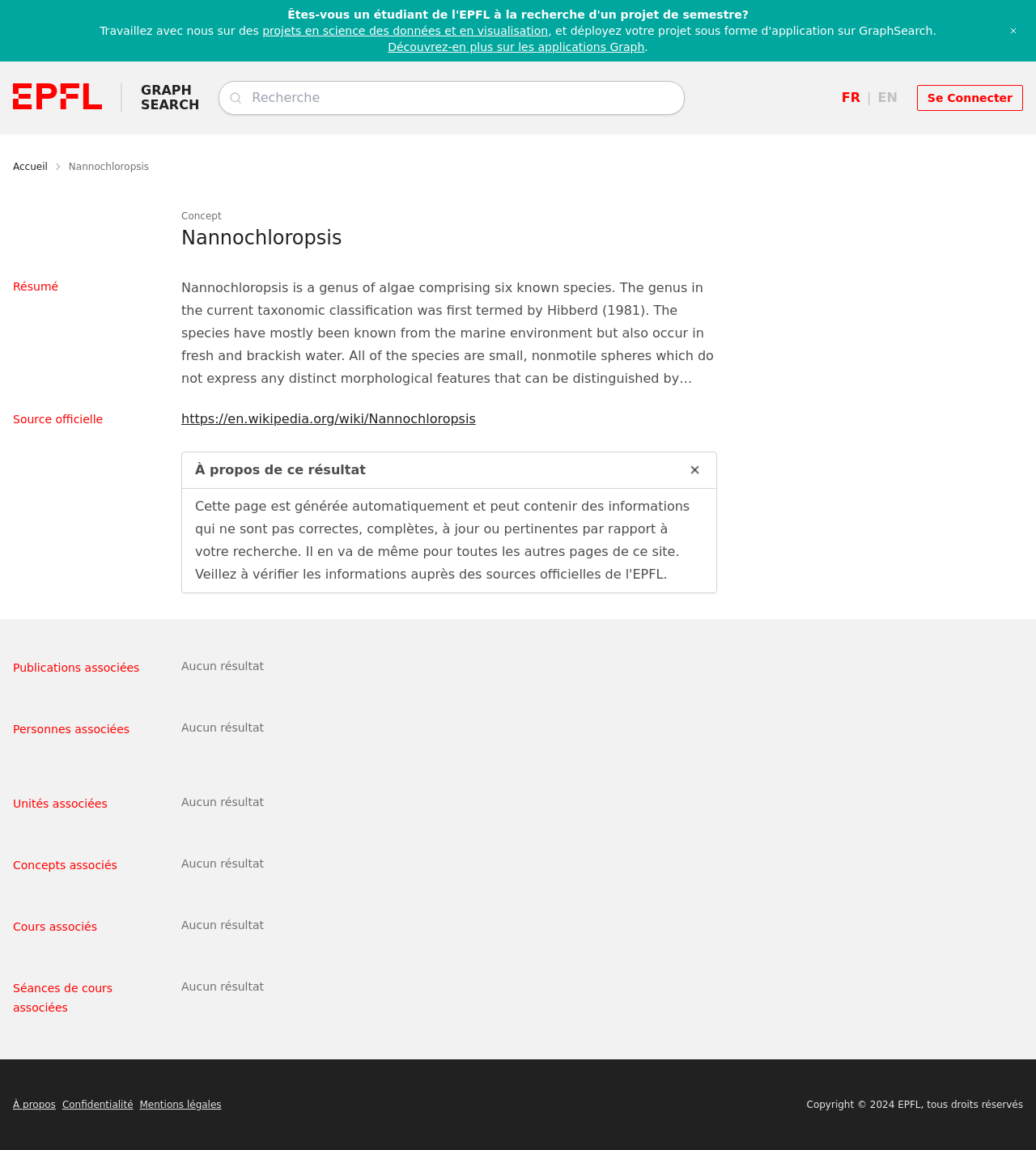What is the genus of algae described on this page?
Please respond to the question with a detailed and well-explained answer.

The page provides a description of a genus of algae, and the heading 'Nannochloropsis' is present at the top of the page, indicating that this is the genus being described.